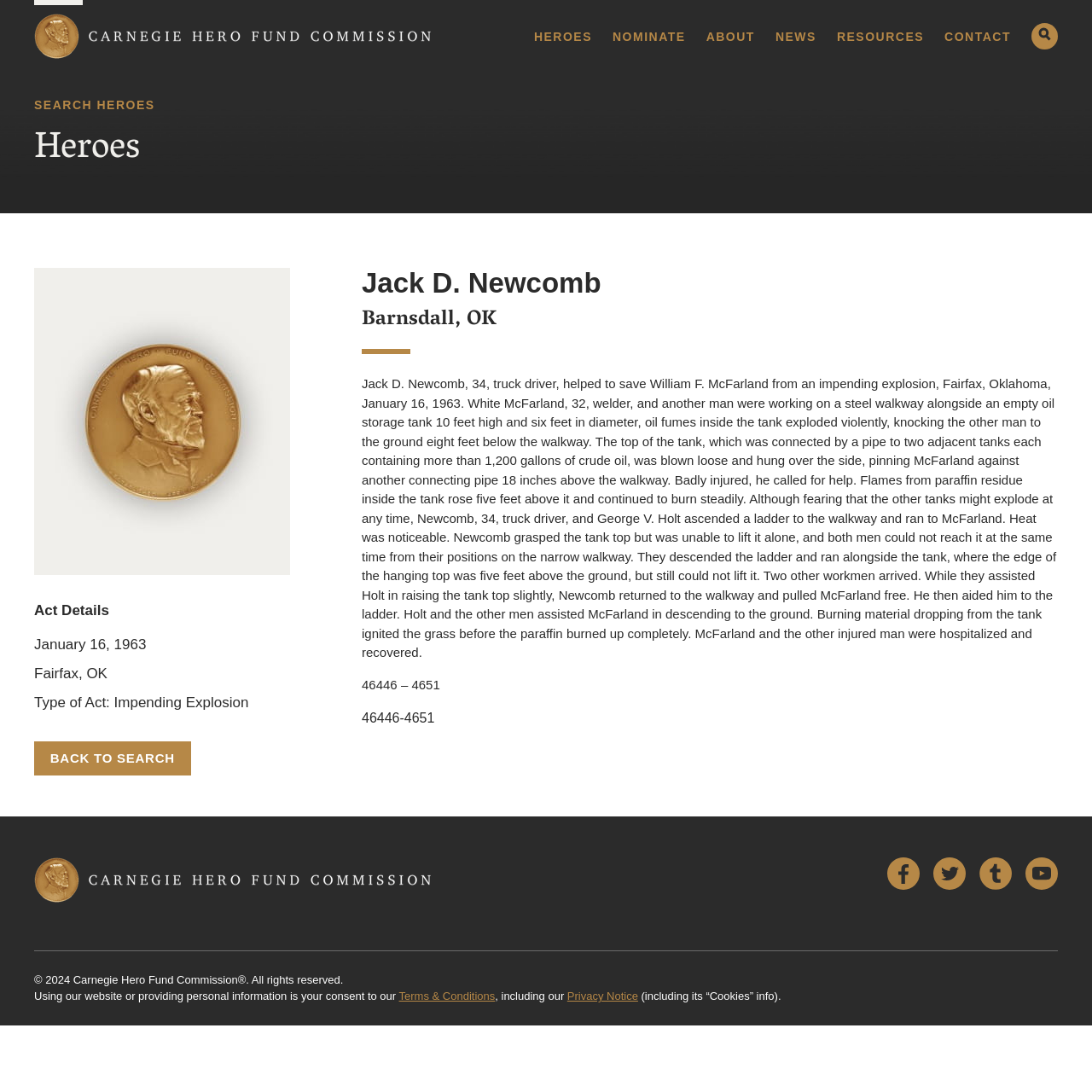Identify the bounding box coordinates for the element you need to click to achieve the following task: "Click the 'HEROES' link". Provide the bounding box coordinates as four float numbers between 0 and 1, in the form [left, top, right, bottom].

[0.489, 0.028, 0.542, 0.039]